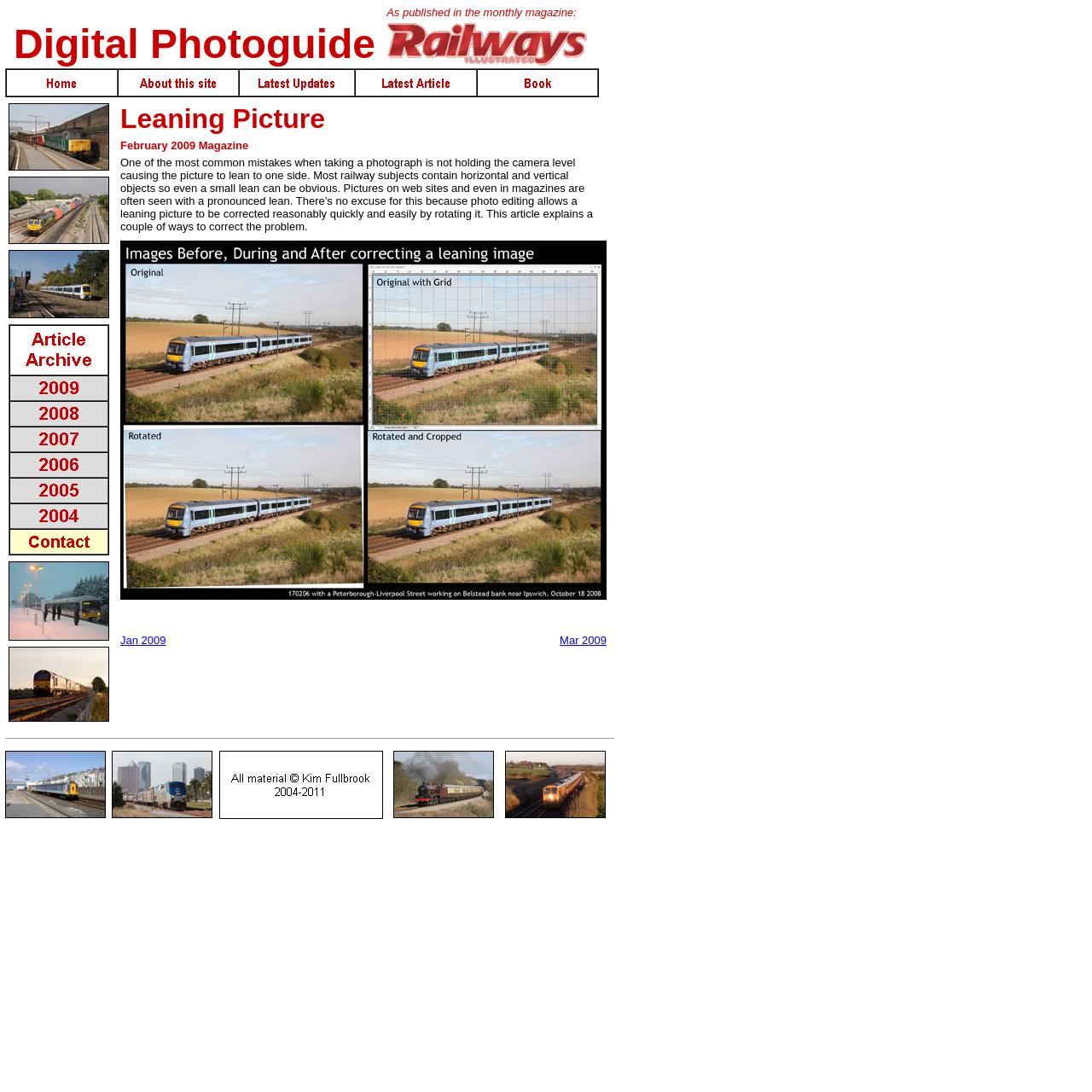Locate the bounding box coordinates of the element that should be clicked to execute the following instruction: "Click on Home".

[0.006, 0.065, 0.107, 0.077]